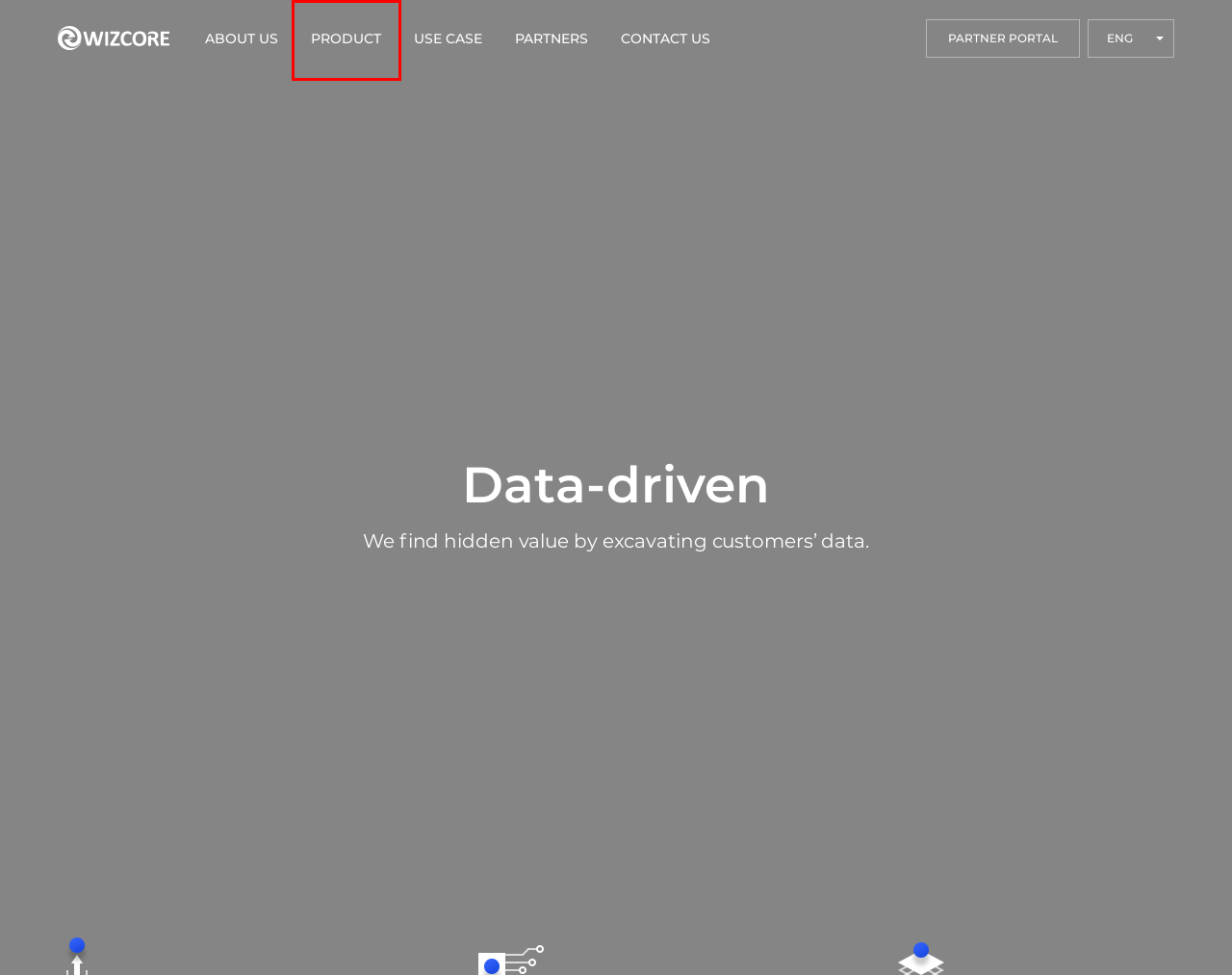Look at the screenshot of a webpage where a red rectangle bounding box is present. Choose the webpage description that best describes the new webpage after clicking the element inside the red bounding box. Here are the candidates:
A. EMS – WIZCORE ENG
B. Overview – WIZCORE ENG
C. PRODUCT – WIZCORE ENG
D. ABOUT US – WIZCORE ENG
E. LOCATION – WIZCORE ENG
F. USE CASE – WIZCORE ENG
G. PARTNERS – WIZCORE ENG
H. SPLUNK – WIZCORE ENG

C